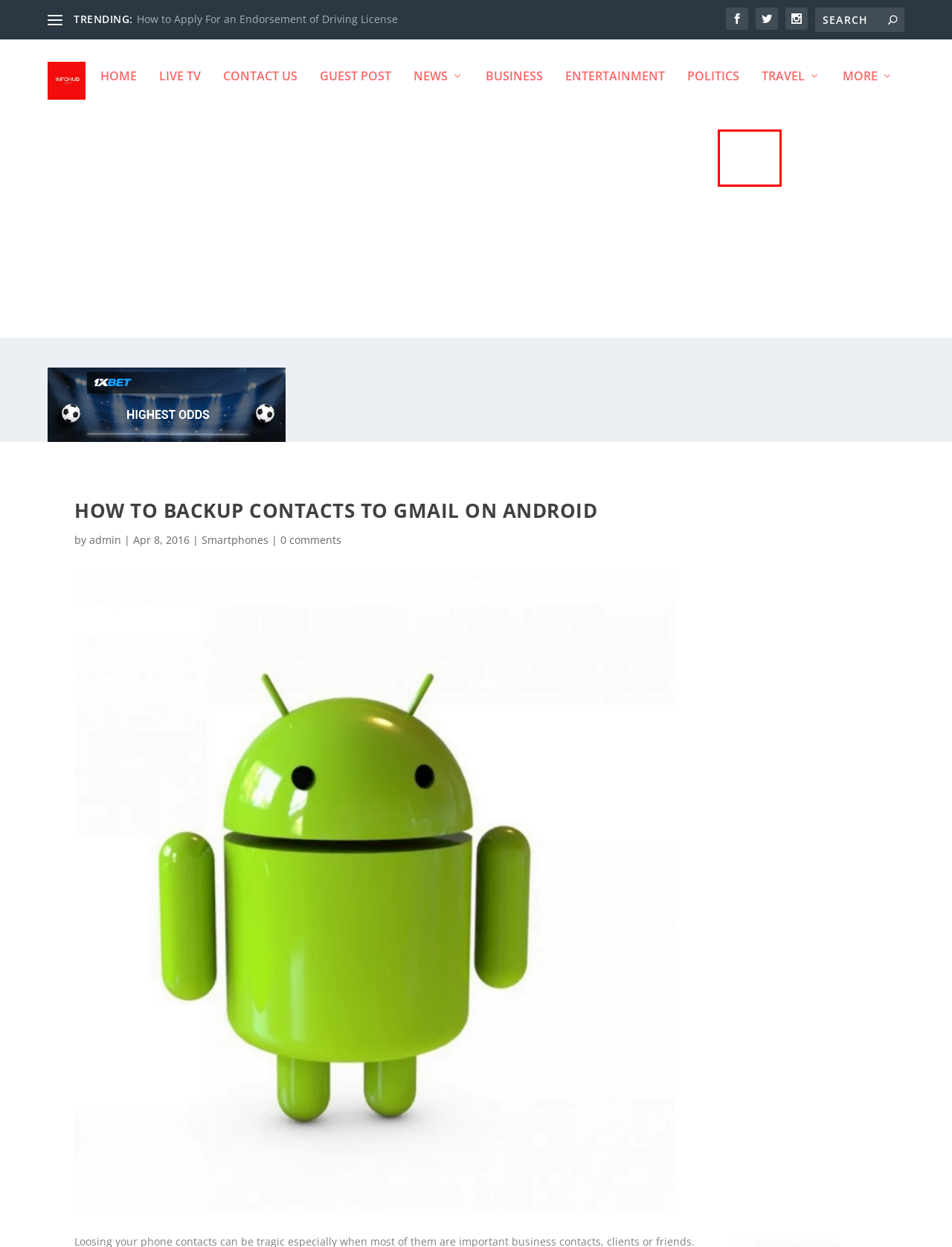Review the webpage screenshot provided, noting the red bounding box around a UI element. Choose the description that best matches the new webpage after clicking the element within the bounding box. The following are the options:
A. How to Apply For an Endorsement of Driving License - Infohub Kenya
B. Infohub Kenya - Kenya's leading information portal
C. Live TV - Infohub Kenya
D. Guest Post - Infohub Kenya
E. Travel Archives - Infohub Kenya
F. Politics Archives - Infohub Kenya
G. News Archives - Infohub Kenya
H. Entertainment Archives - Infohub Kenya

E